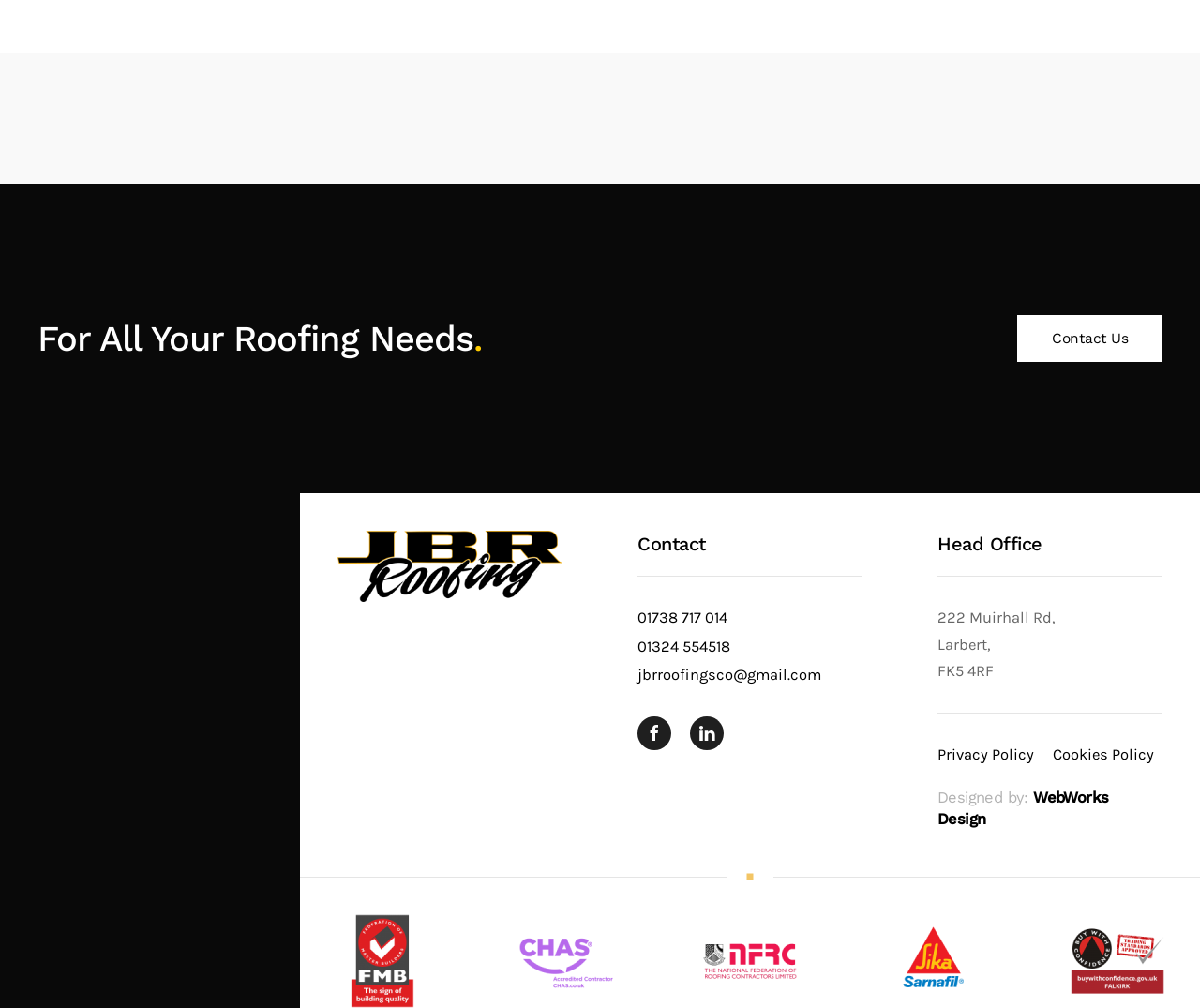Who designed the website?
Look at the image and respond with a one-word or short phrase answer.

WebWorks Design